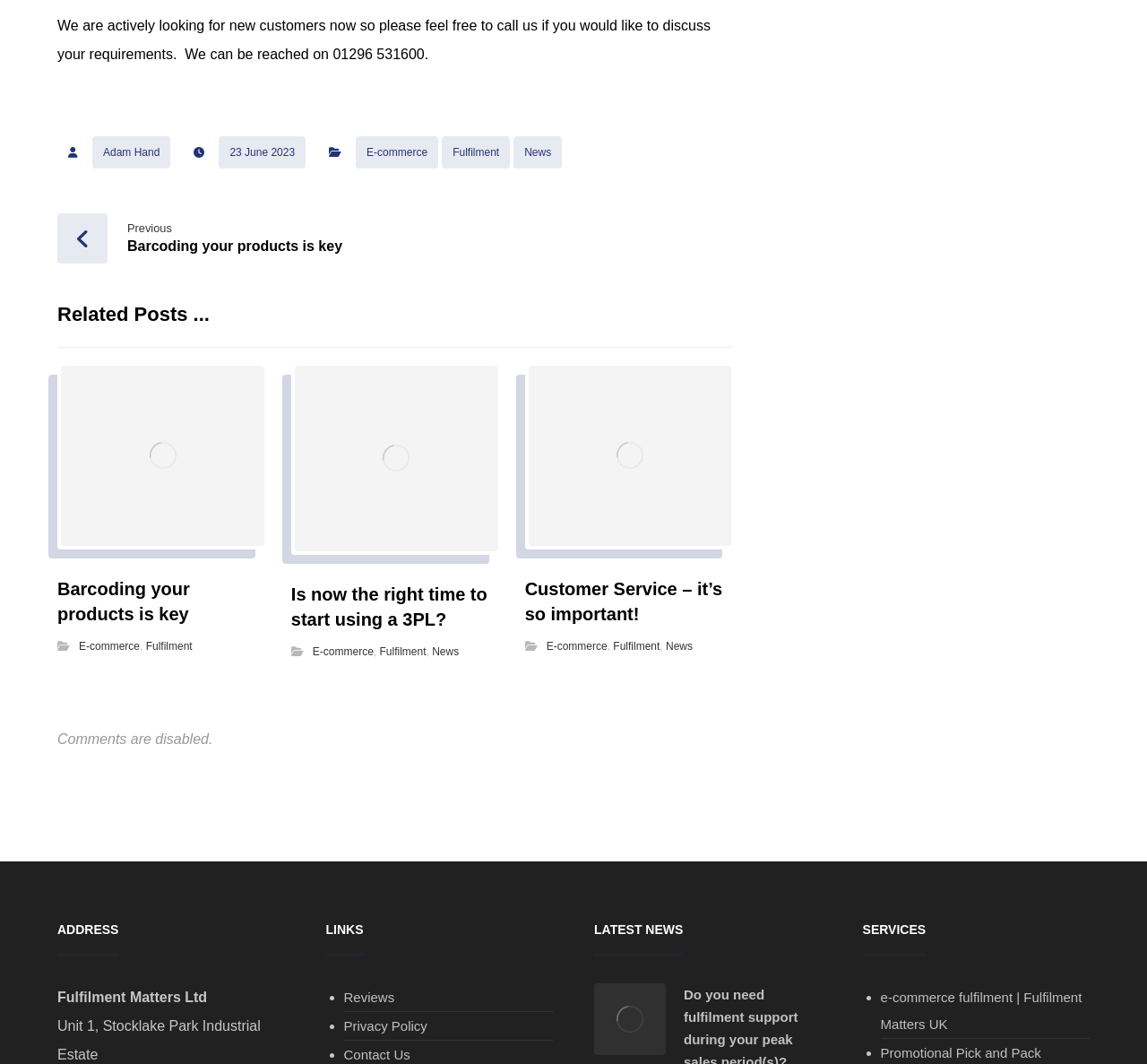What is the address of Fulfilment Matters Ltd?
Ensure your answer is thorough and detailed.

The address is mentioned in the static text below the 'ADDRESS' heading, which says 'Unit 1, Stocklake Park Industrial Estate'.